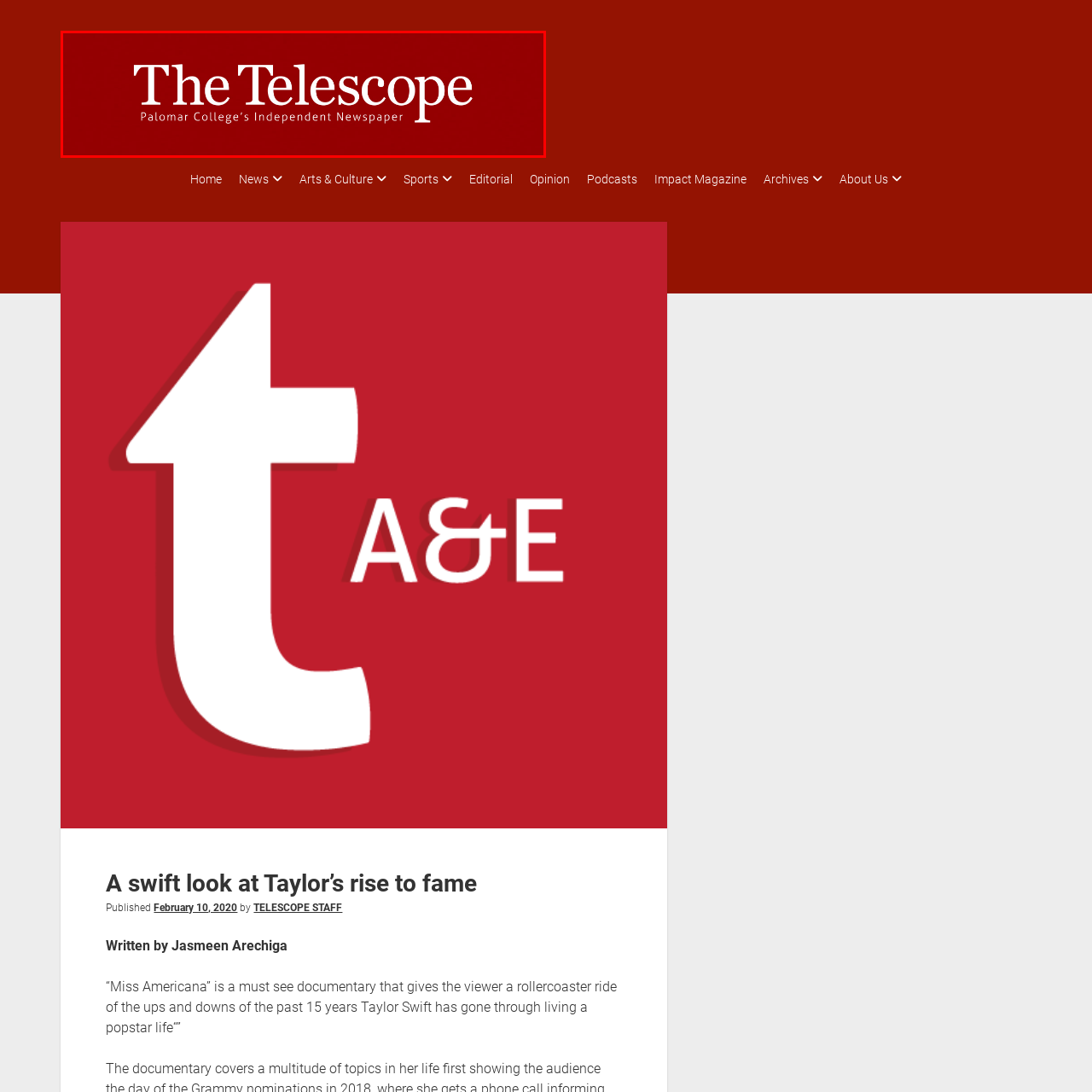Refer to the image within the red outline and provide a one-word or phrase answer to the question:
What does the newspaper commit to providing?

Independent journalism